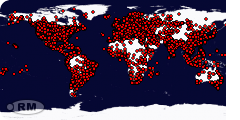What is the purpose of this map? From the image, respond with a single word or brief phrase.

To understand seismic activity